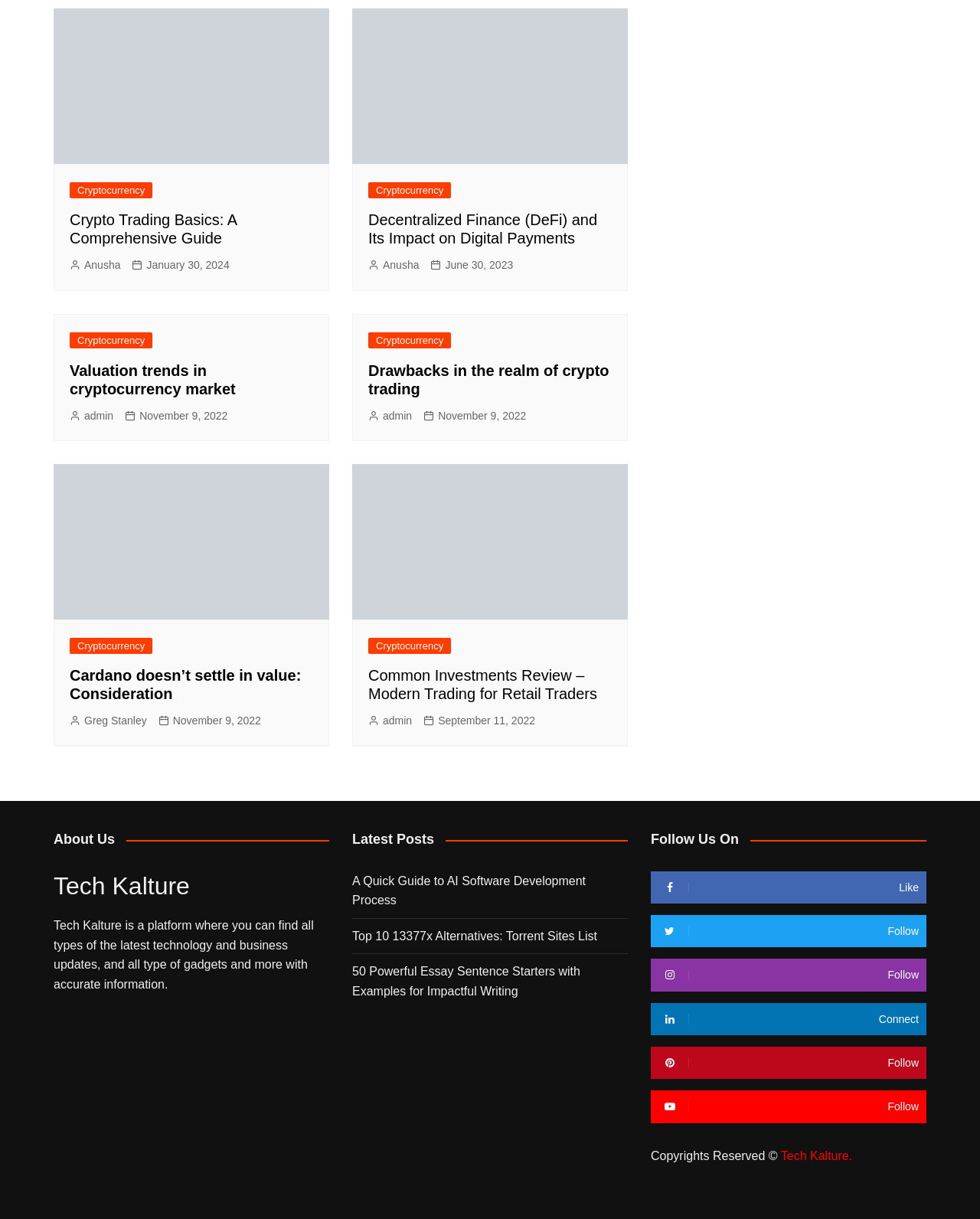Could you indicate the bounding box coordinates of the region to click in order to complete this instruction: "Read the post about Valuation trends in cryptocurrency market".

[0.071, 0.296, 0.32, 0.326]